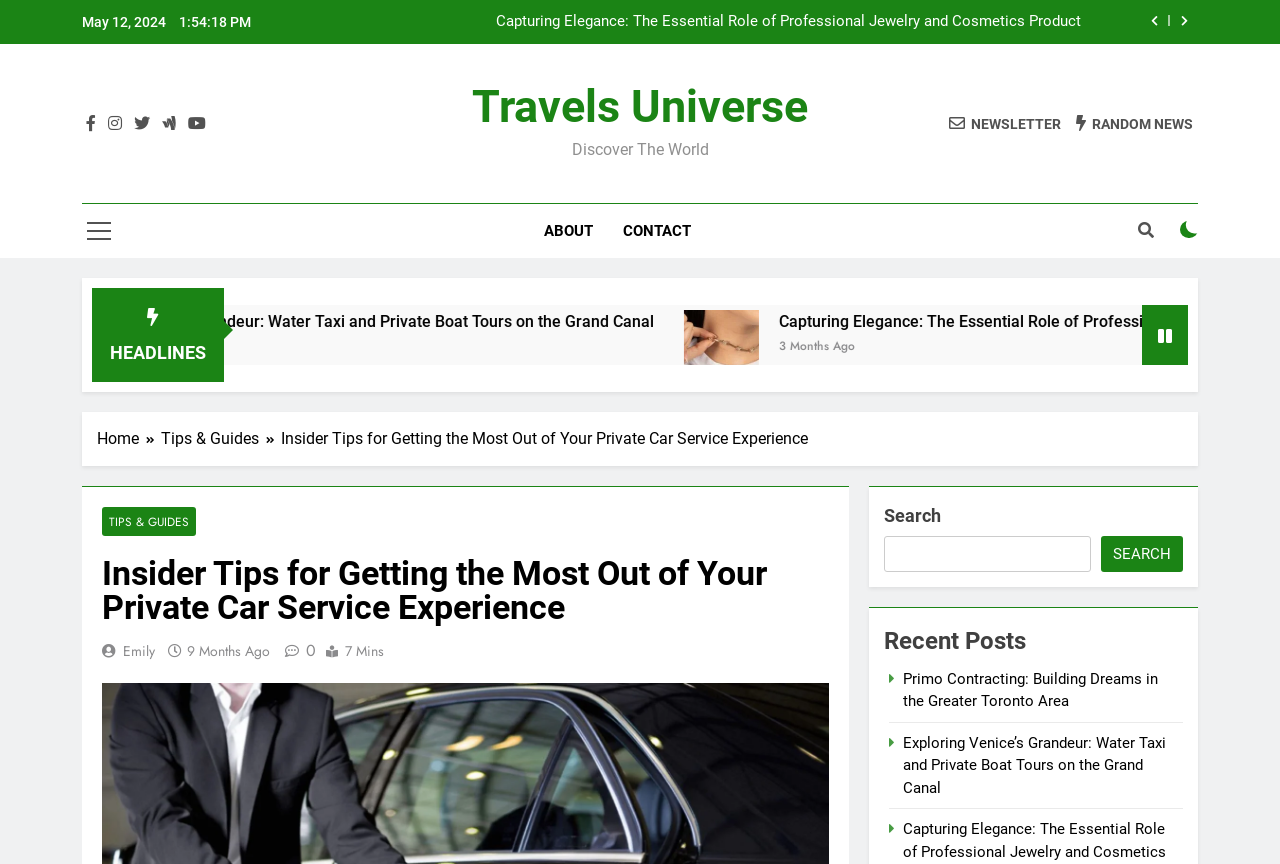Give a detailed explanation of the elements present on the webpage.

The webpage appears to be a blog or article page from the Travels Universe website. At the top, there is a date and time stamp, "May 12, 2024 1:54:19 PM", followed by a row of social media buttons and links to other pages on the website. Below this, there is a header section with the website's logo and a navigation menu with links to "Home", "Tips & Guides", and other sections.

The main content of the page is an article titled "Insider Tips for Getting the Most Out of Your Private Car Service Experience". The article has a heading, followed by the author's name, "Emily", and a timestamp, "9 Months Ago". The article's content is not explicitly described, but it appears to be a guide or tips article related to private car services.

To the right of the article, there is a sidebar with a search bar and a section titled "Recent Posts", which lists two other article links. Below the article, there is a section titled "HEADLINES" with a link to another article, "Capturing Elegance: The Essential Role of Professional Jewelry and Cosmetics Product Photography".

The webpage also features several buttons and icons, including a newsletter subscription link, a random news link, and a button to toggle a checkbox. There are also several images on the page, including a figure accompanying the "Capturing Elegance" article link.